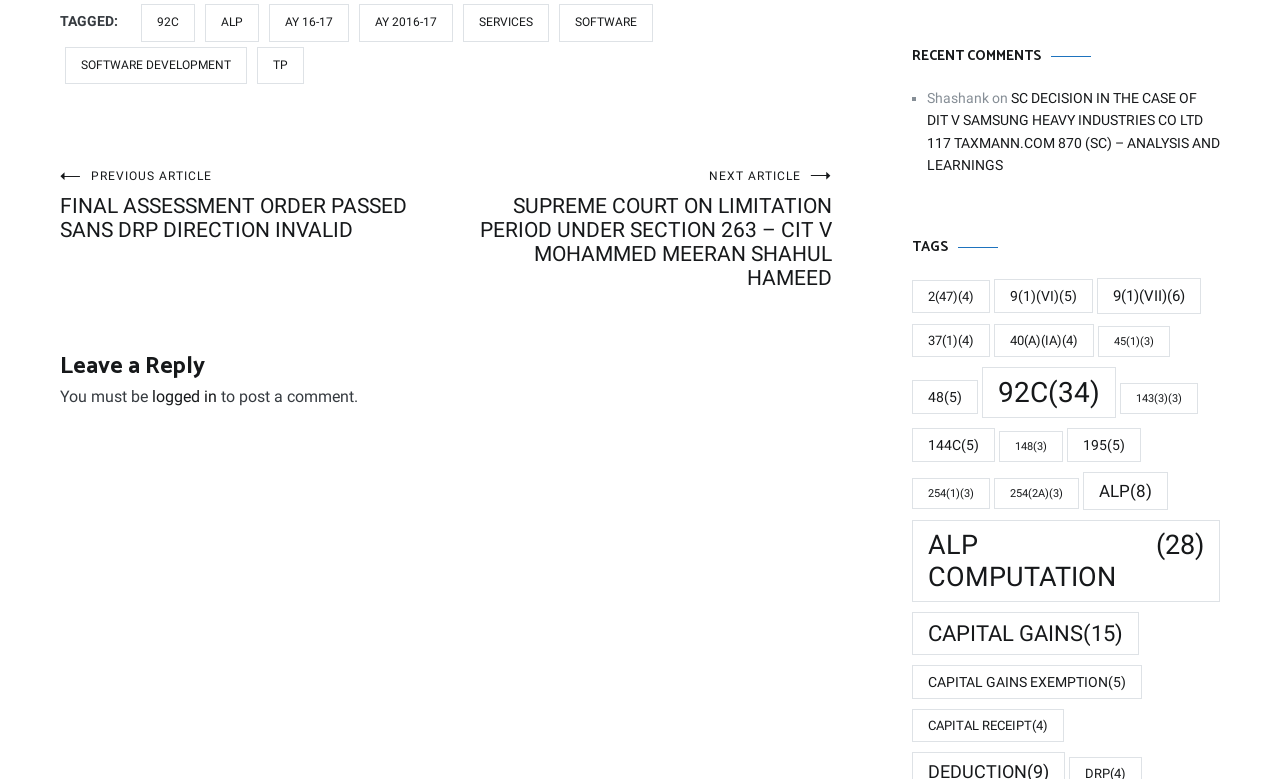From the element description About, predict the bounding box coordinates of the UI element. The coordinates must be specified in the format (top-left x, top-left y, bottom-right x, bottom-right y) and should be within the 0 to 1 range.

None